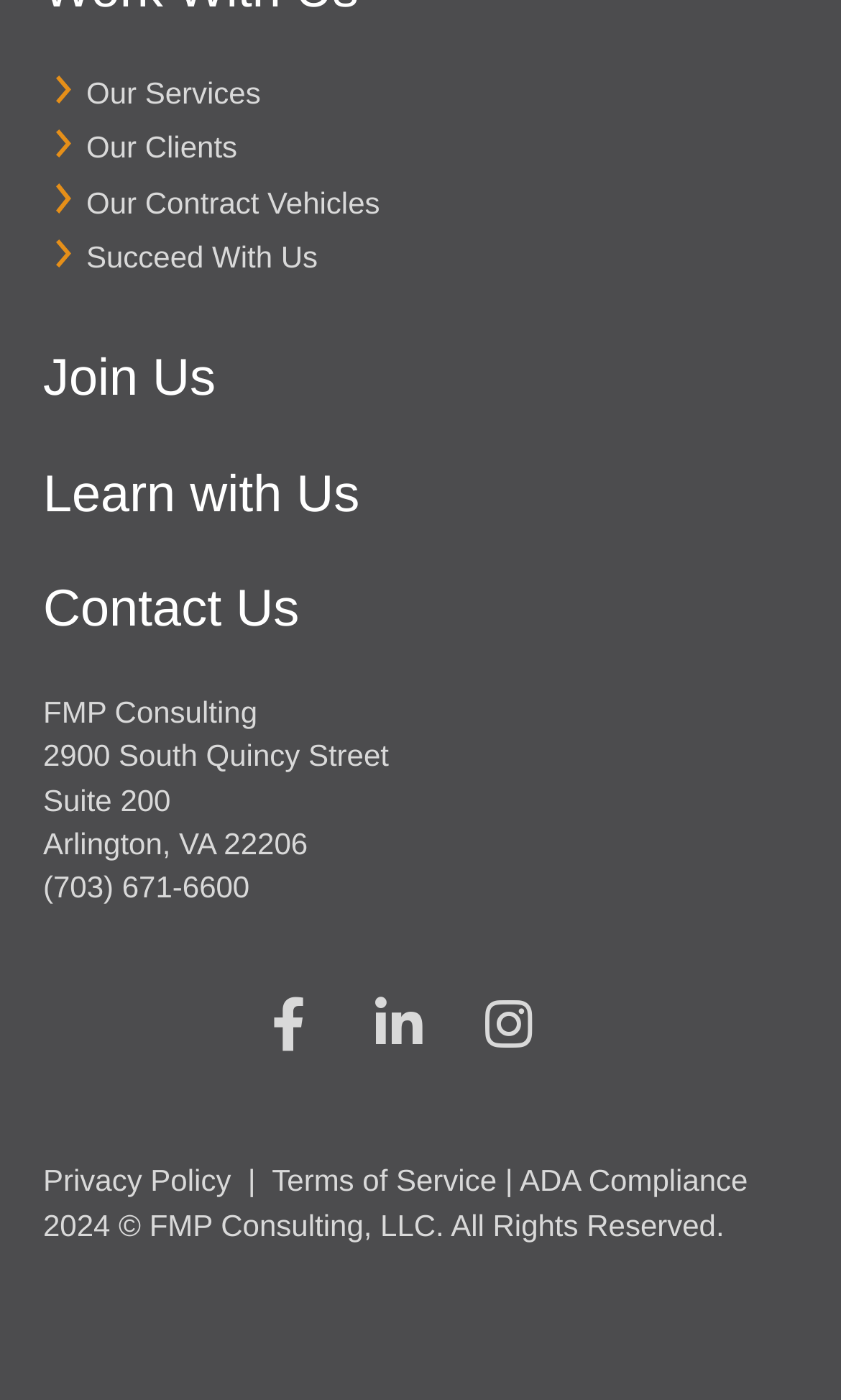What is the company name?
Kindly answer the question with as much detail as you can.

I found the company name 'FMP Consulting' in the static text element at the bottom of the webpage, which is located at coordinates [0.051, 0.496, 0.306, 0.521].